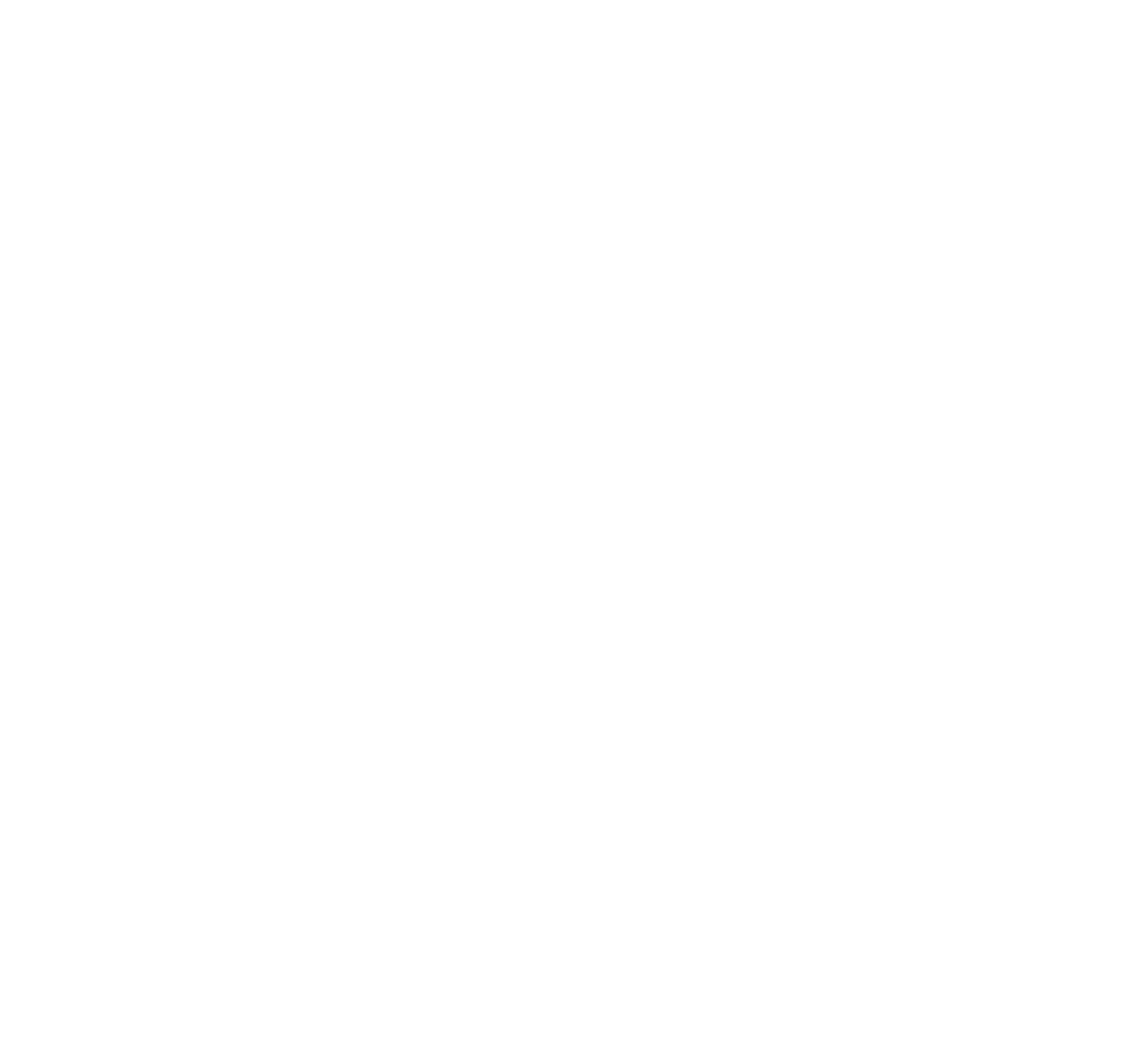What is the purpose of the 'Get Started' section?
Give a comprehensive and detailed explanation for the question.

The 'Get Started' section is located below the 'How Monnit Sensors Work' heading, and it contains links to 'products', 'applications', 'monnit labs', 'webinars', and 'product catalog'. The purpose of this section is to guide users to get started with Monnit sensors and related products.